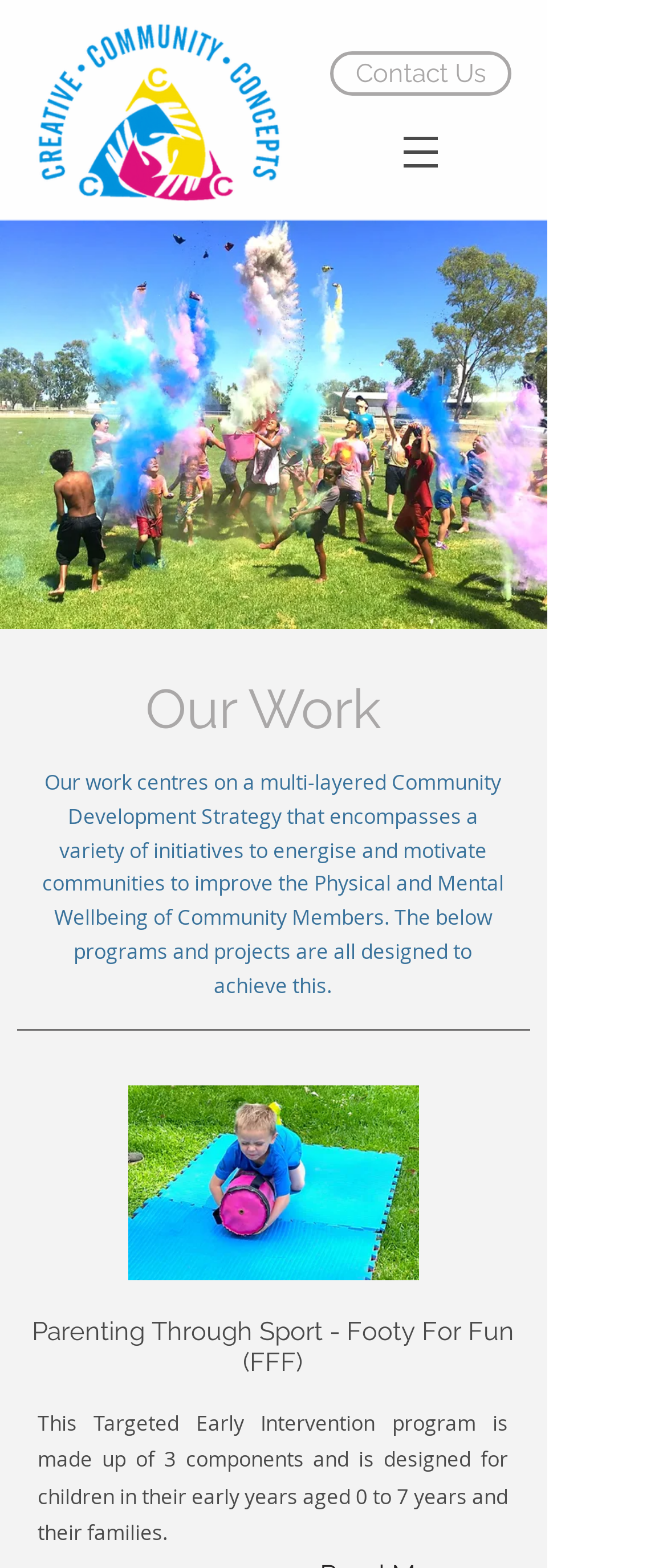What is the name of the image shown below the 'Our Work' heading?
Look at the image and respond with a one-word or short phrase answer.

colour_edited.jpg